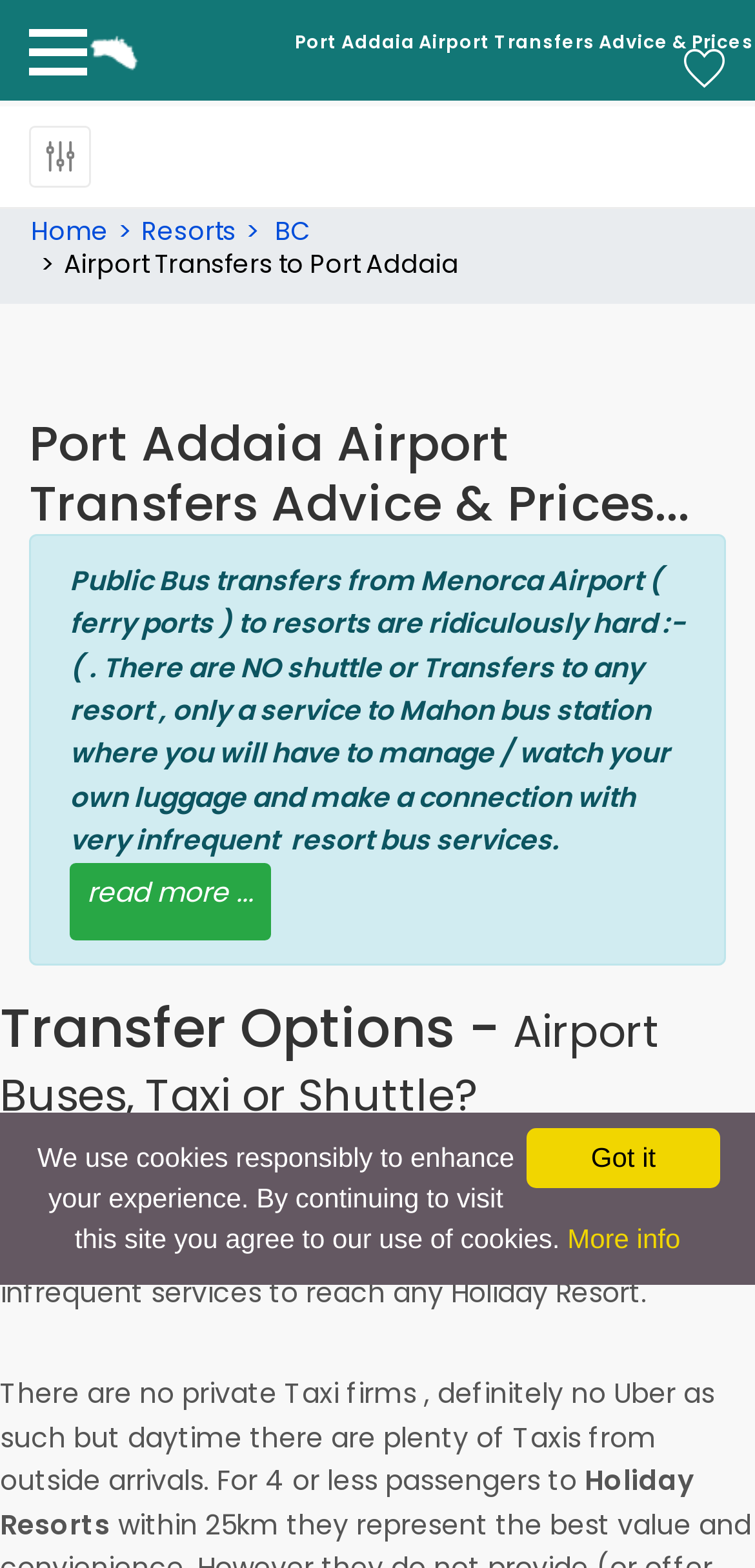Generate the text of the webpage's primary heading.

Port Addaia Airport Transfers Advice & Prices